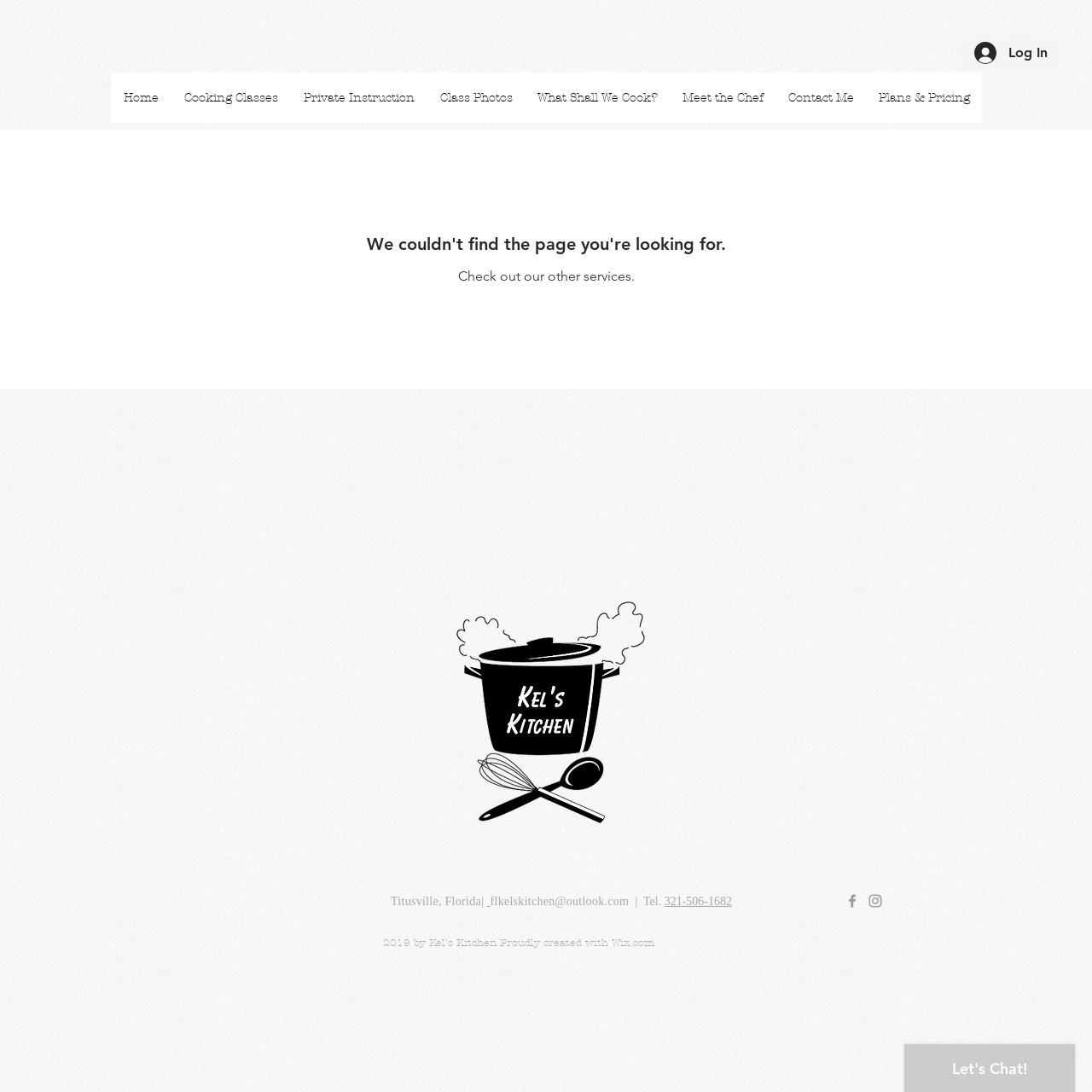How many social media icons are present?
Based on the image, answer the question with a single word or brief phrase.

2